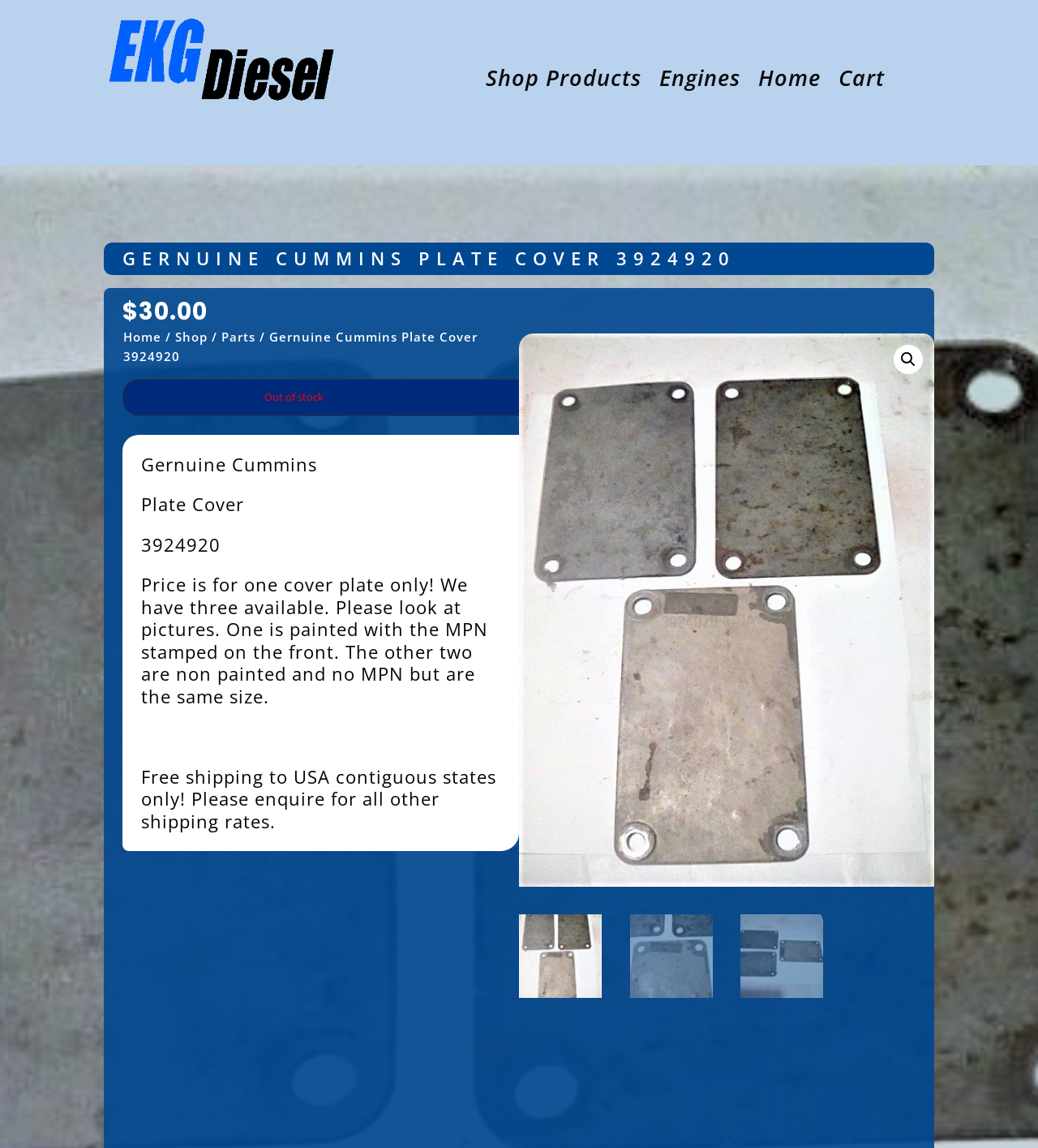Indicate the bounding box coordinates of the clickable region to achieve the following instruction: "Go to the 'Home' page."

[0.73, 0.063, 0.79, 0.078]